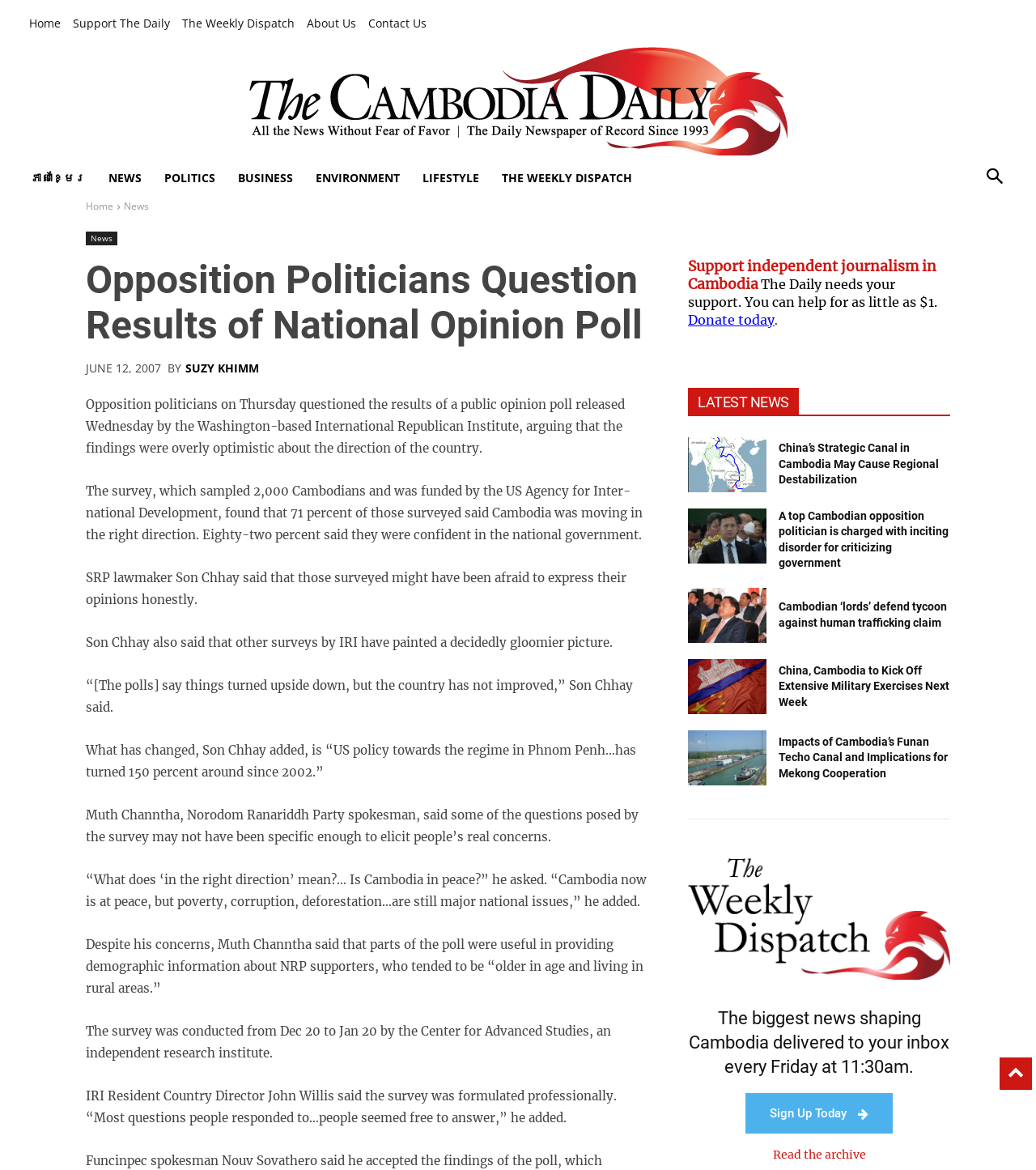Create a full and detailed caption for the entire webpage.

The webpage is an article from The Cambodia Daily, with the title "Opposition Politicians Question Results of National Opinion Poll". At the top of the page, there is a navigation menu with links to "Home", "Support The Daily", "The Weekly Dispatch", "About Us", and "Contact Us". Below the navigation menu, there is a logo of The Cambodia Daily, accompanied by a link to the website's homepage.

On the left side of the page, there is a sidebar with links to different sections of the website, including "NEWS", "POLITICS", "BUSINESS", "ENVIRONMENT", and "LIFESTYLE". Below the sidebar, there is a link to "THE WEEKLY DISPATCH" and a smaller navigation menu with links to "Home" and "News".

The main content of the page is the article, which is divided into several paragraphs. The article discusses the results of a public opinion poll released by the International Republican Institute, which found that 71% of Cambodians surveyed believed the country was moving in the right direction. Opposition politicians, including SRP lawmaker Son Chhay, have questioned the results, citing concerns about the survey's methodology and the potential for respondents to have been afraid to express their opinions honestly.

The article also includes quotes from Muth Channtha, a spokesman for the Norodom Ranariddh Party, who expressed concerns about the survey's questions and the potential for respondents to have been influenced by US policy towards the Cambodian government.

At the bottom of the page, there is a section titled "LATEST NEWS" with links to several other articles, including "China's Strategic Canal in Cambodia May Cause Regional Destabilization" and "A top Cambodian opposition politician is charged with inciting disorder for criticizing government". There is also a call to action to support independent journalism in Cambodia, with a link to donate and a button to sign up for a newsletter.

On the right side of the page, there is a small section with a link to read the archive and a button to close the section. At the very bottom of the page, there is a heading that reads "Support independent journalism in Cambodia" with a link to donate.